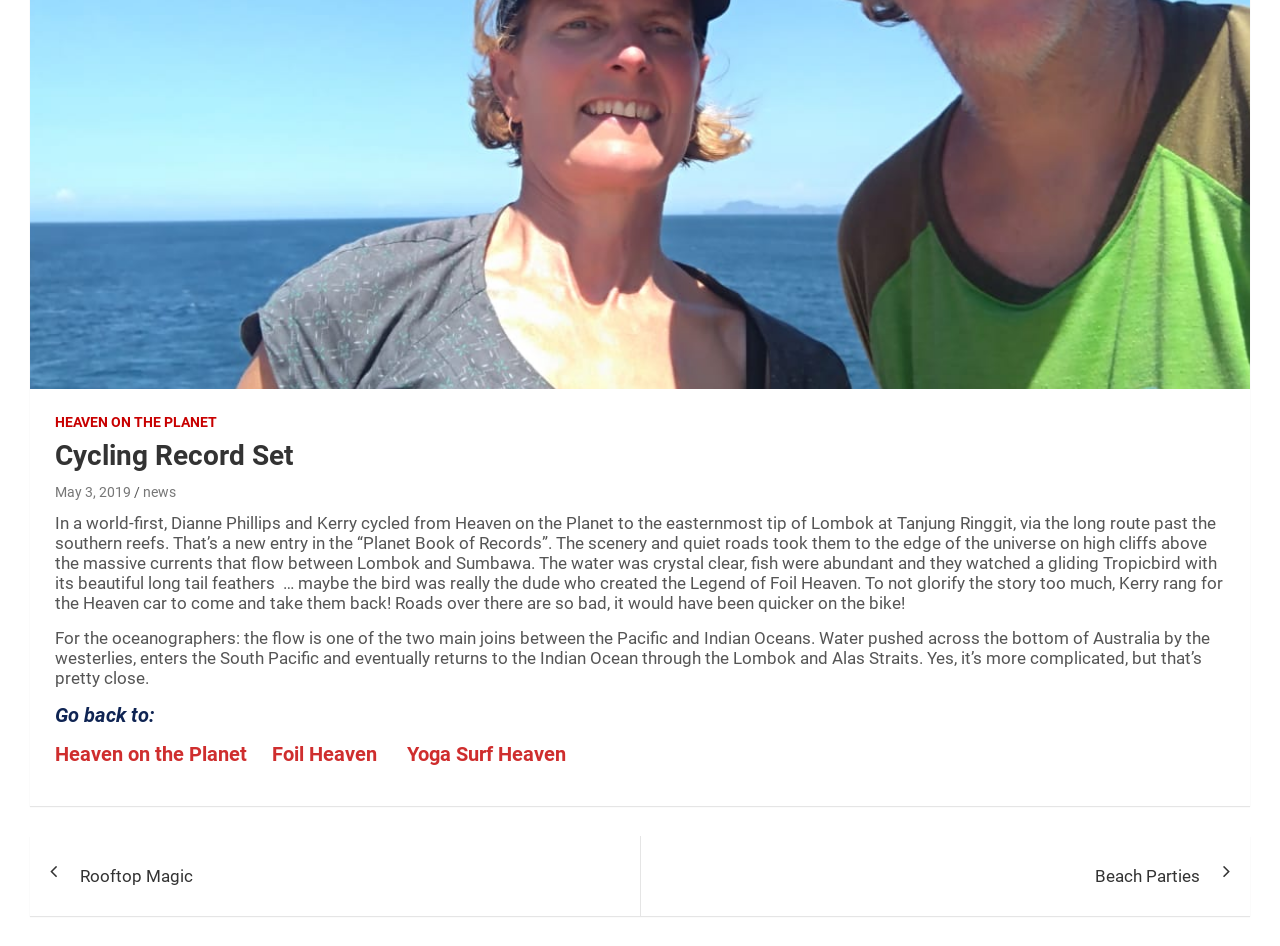Refer to the element description Points and identify the corresponding bounding box in the screenshot. Format the coordinates as (top-left x, top-left y, bottom-right x, bottom-right y) with values in the range of 0 to 1.

None